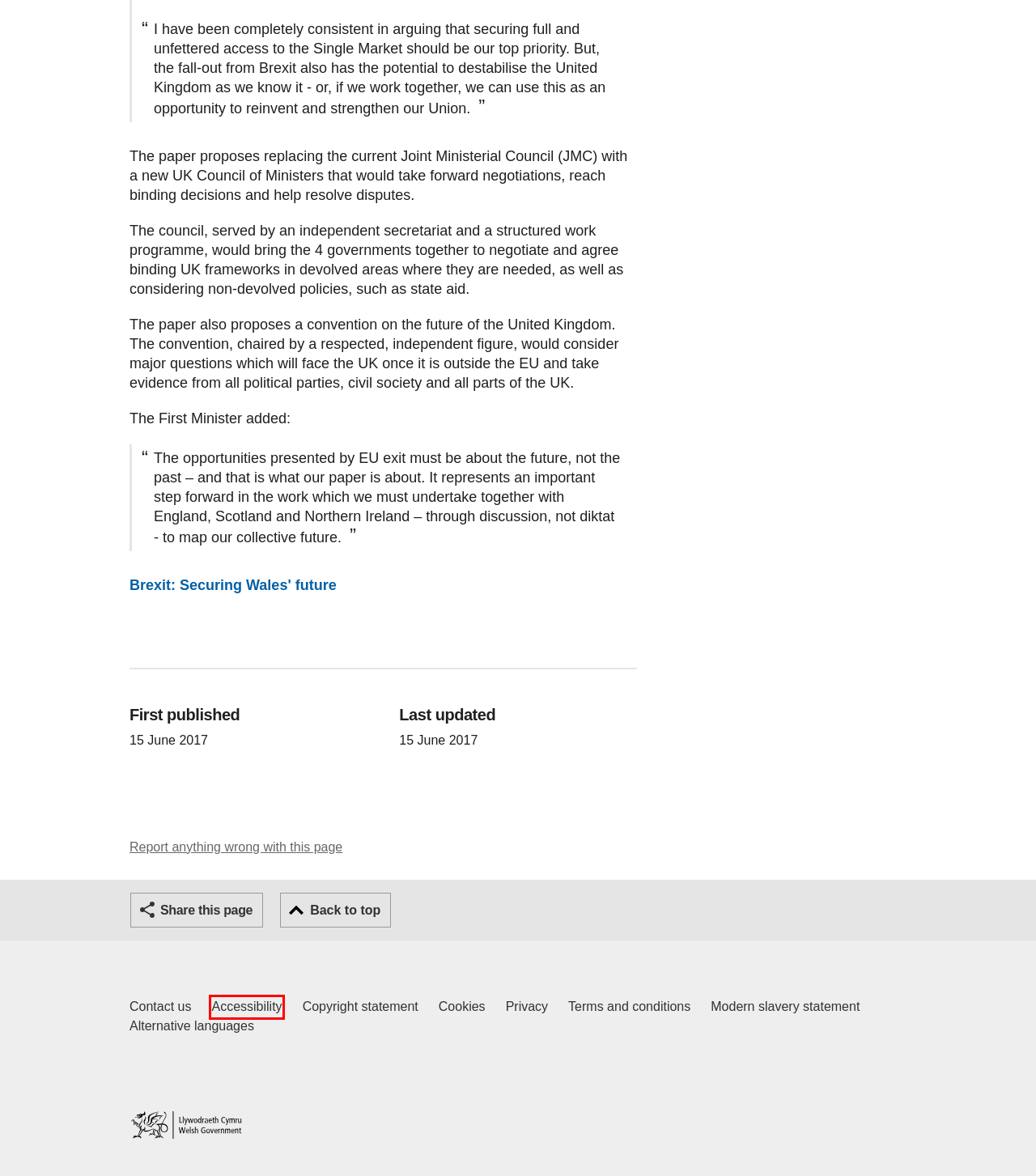Given a webpage screenshot with a red bounding box around a particular element, identify the best description of the new webpage that will appear after clicking on the element inside the red bounding box. Here are the candidates:
A. Securing Wales' Future | GOV.WALES
B. Contact us | GOV.WALES
C. Alternative languages | GOV.WALES
D. Copyright statement | GOV.WALES
E. Accessibility statement for GOV.WALES | GOV.WALES
F. Welsh Government Modern Slavery Statement | GOV.WALES
G. Terms and conditions | GOV.WALES
H. Website privacy notice | GOV.WALES

E